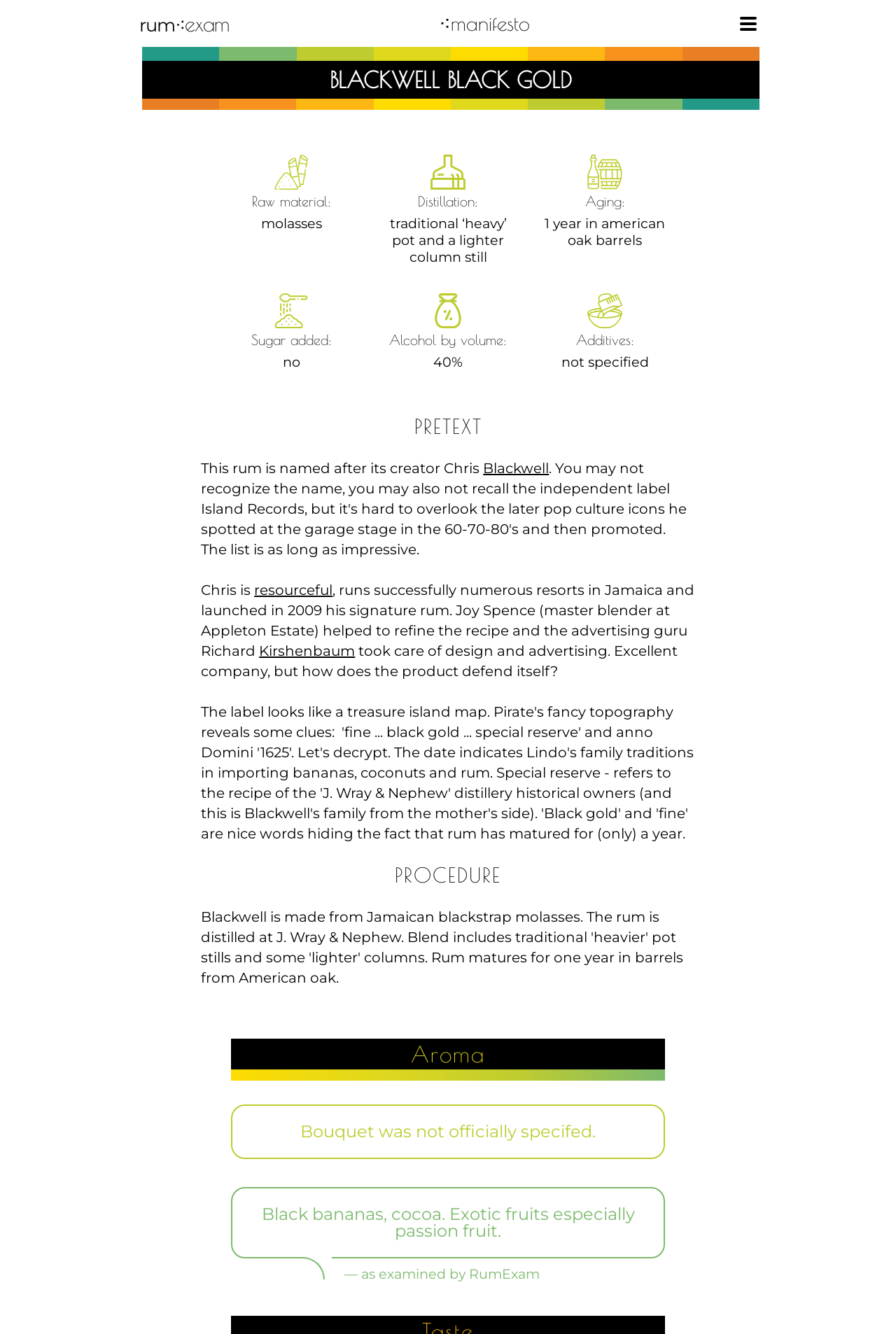Determine the primary headline of the webpage.

BLACKWELL BLACK GOLD